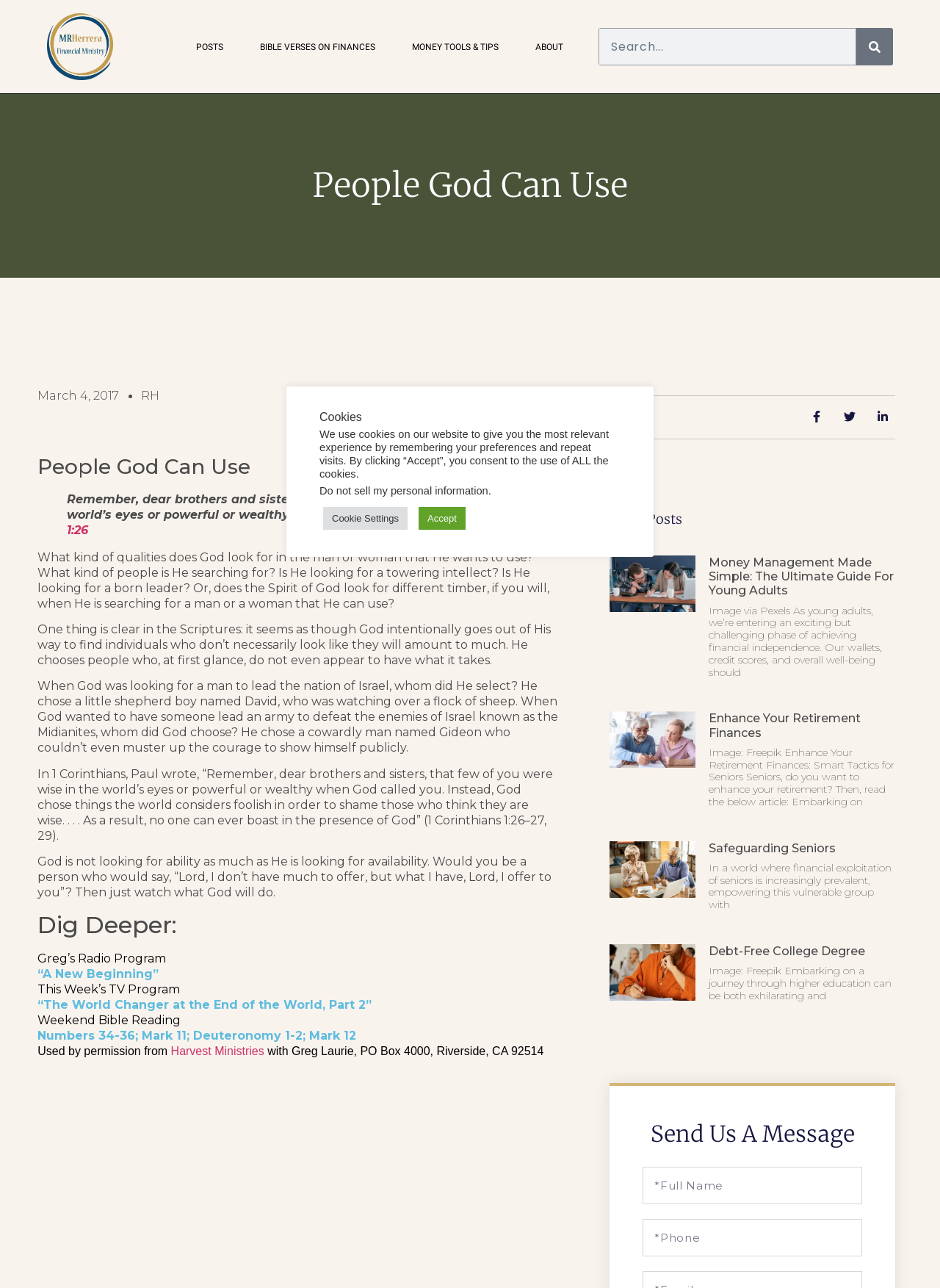What is the purpose of the search box?
Refer to the image and respond with a one-word or short-phrase answer.

To search the website